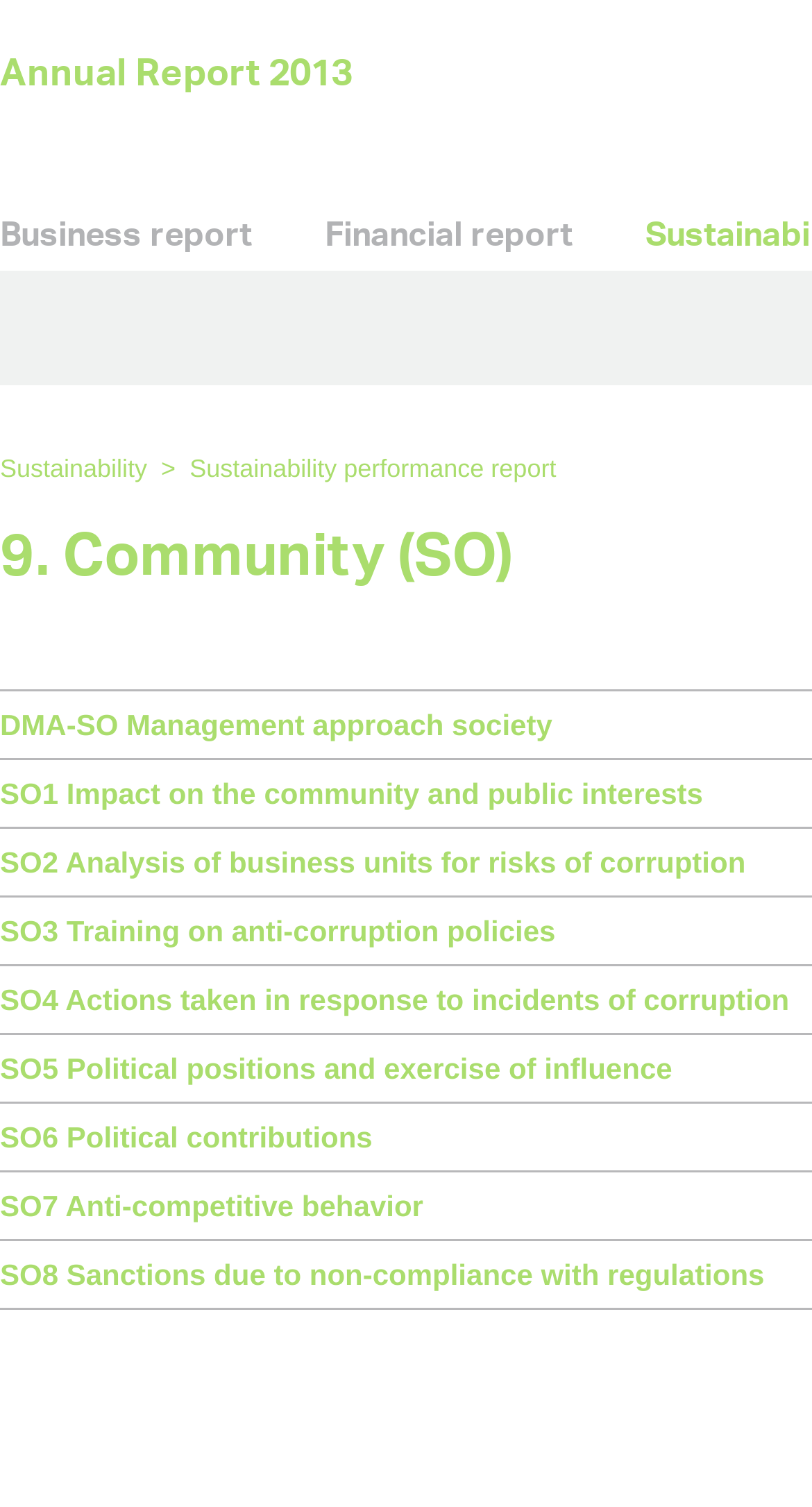Given the description Financial report, predict the bounding box coordinates of the UI element. Ensure the coordinates are in the format (top-left x, top-left y, bottom-right x, bottom-right y) and all values are between 0 and 1.

[0.4, 0.145, 0.705, 0.167]